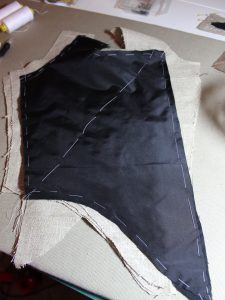Answer the question using only a single word or phrase: 
What is the likely purpose of this preparation?

creating a historical costume